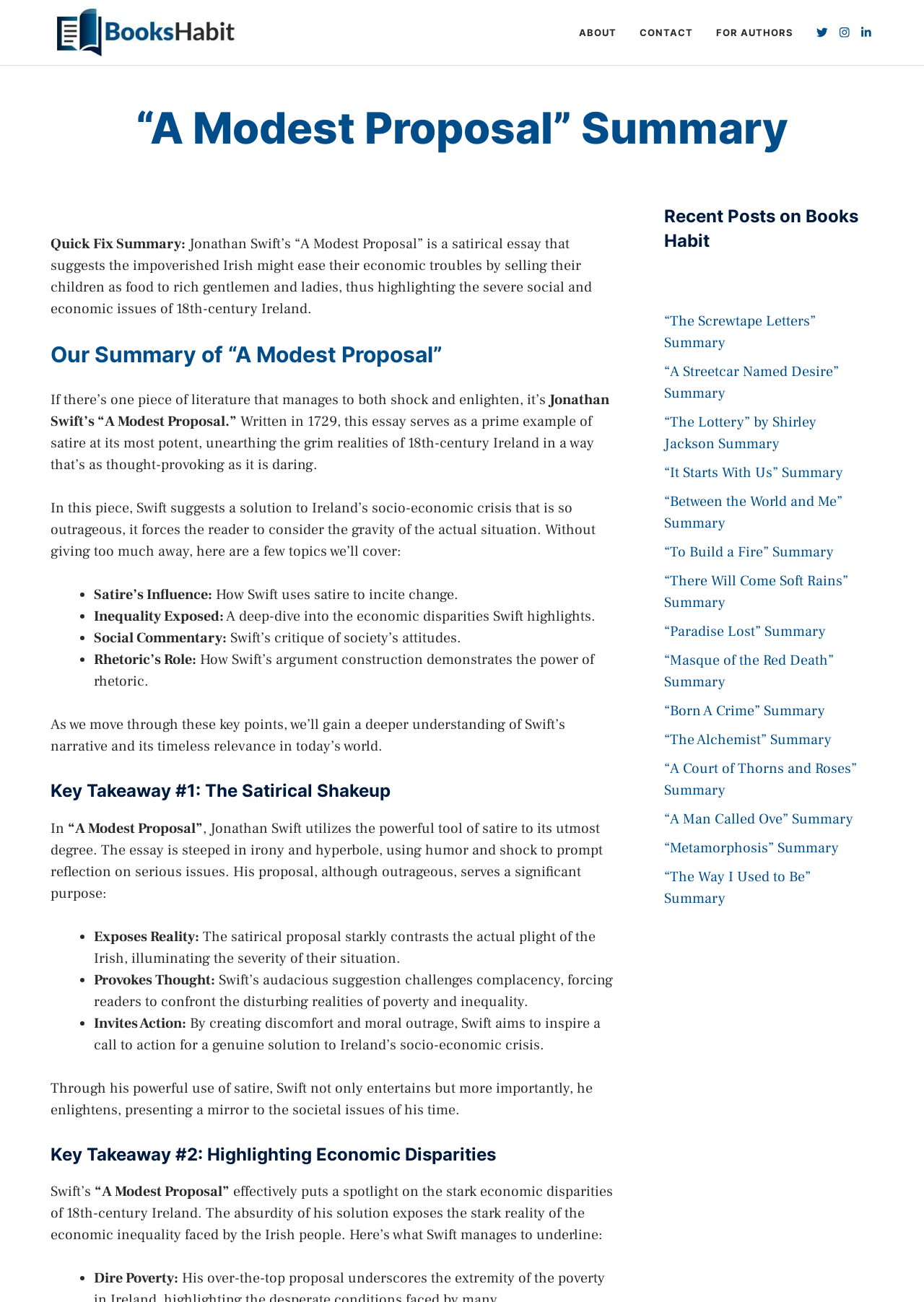From the details in the image, provide a thorough response to the question: How many links are in the navigation section?

The navigation section is located at the top of the webpage, and it contains 5 links: 'ABOUT', 'CONTACT', 'FOR AUTHORS', and two empty links.